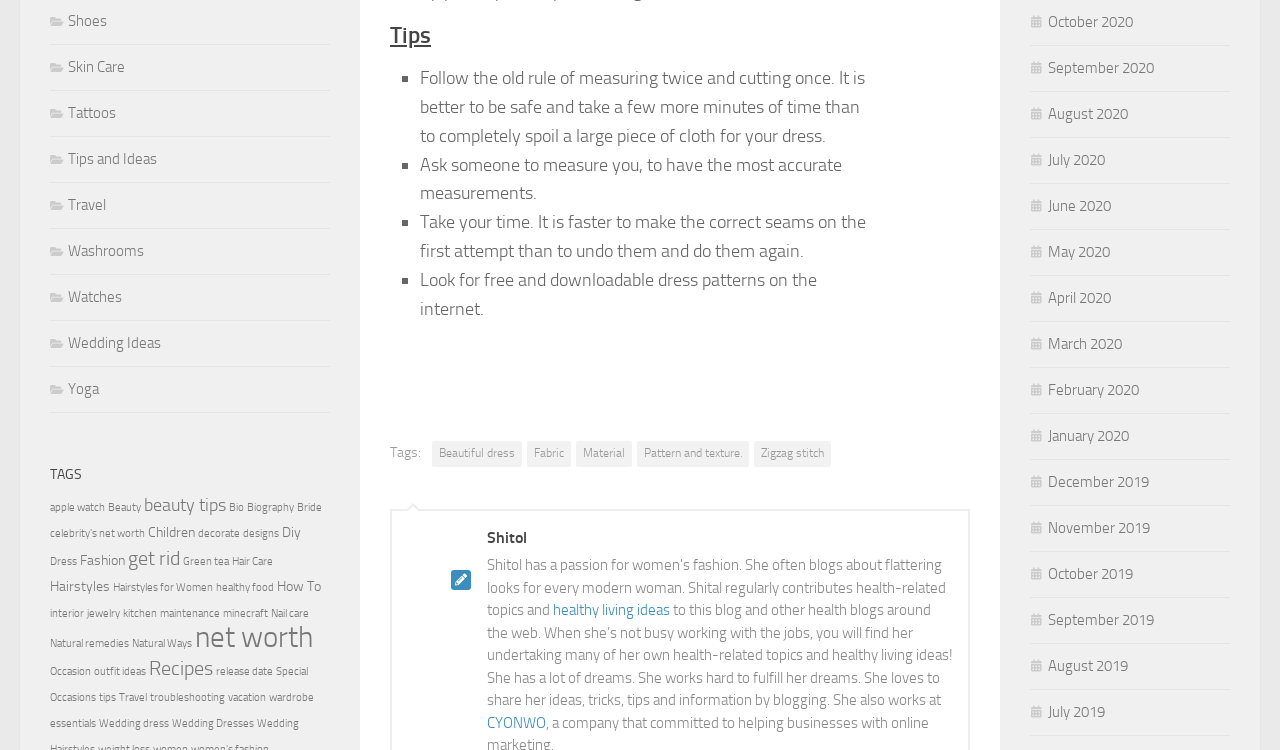Please determine the bounding box coordinates of the area that needs to be clicked to complete this task: 'Explore the 'Dress' category'. The coordinates must be four float numbers between 0 and 1, formatted as [left, top, right, bottom].

[0.039, 0.74, 0.06, 0.757]